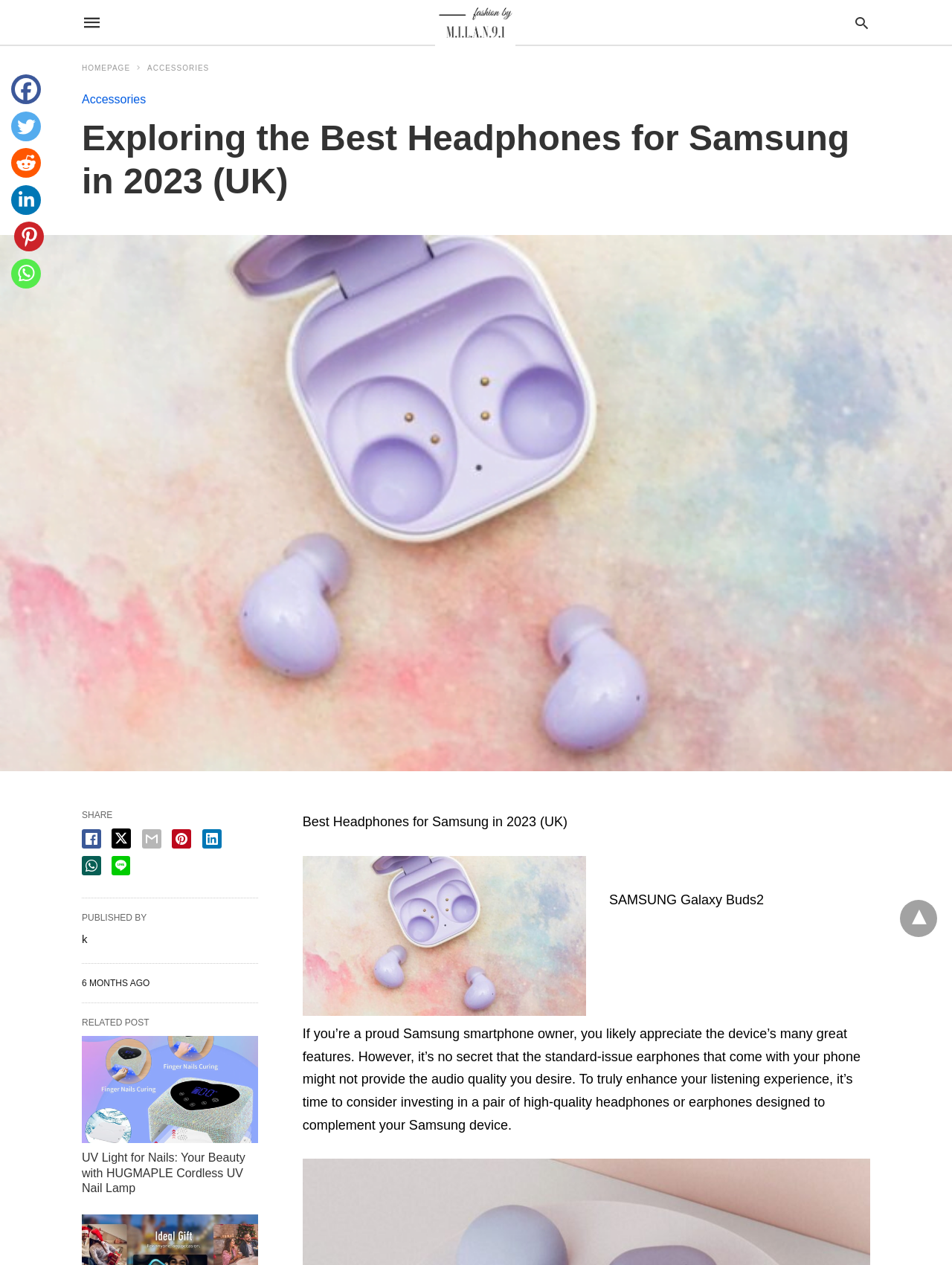Create a detailed narrative of the webpage’s visual and textual elements.

This webpage is about exploring the best headphones for Samsung in 2023, specifically in the UK. At the top, there is a search bar with a magnifying glass icon and a label that says "Type your query". Below the search bar, there are several links to different sections of the website, including "HOMEPAGE", "ACCESSORIES", and more.

The main content of the page starts with a large heading that matches the title of the webpage. Below the heading, there is a large image that takes up the full width of the page. The image is likely a promotional image for the headphones.

To the right of the image, there is a section that highlights a specific product, the SAMSUNG Galaxy Buds2, with a link to Amazon. Below this section, there is a block of text that discusses the importance of investing in high-quality headphones or earphones designed for Samsung devices.

On the left side of the page, there are several social media links, including Facebook, Twitter, Reddit, and more, each with its corresponding icon. Below the social media links, there is a "SHARE" button with links to share the content on various platforms.

Further down the page, there is a section that displays the publication information, including the author and the date published, which is 6 months ago. Below this section, there is a heading that says "RELATED POST" with a link to a related article about UV light for nails.

At the very bottom of the page, there is a link with a downward arrow icon that likely leads to more content or comments.